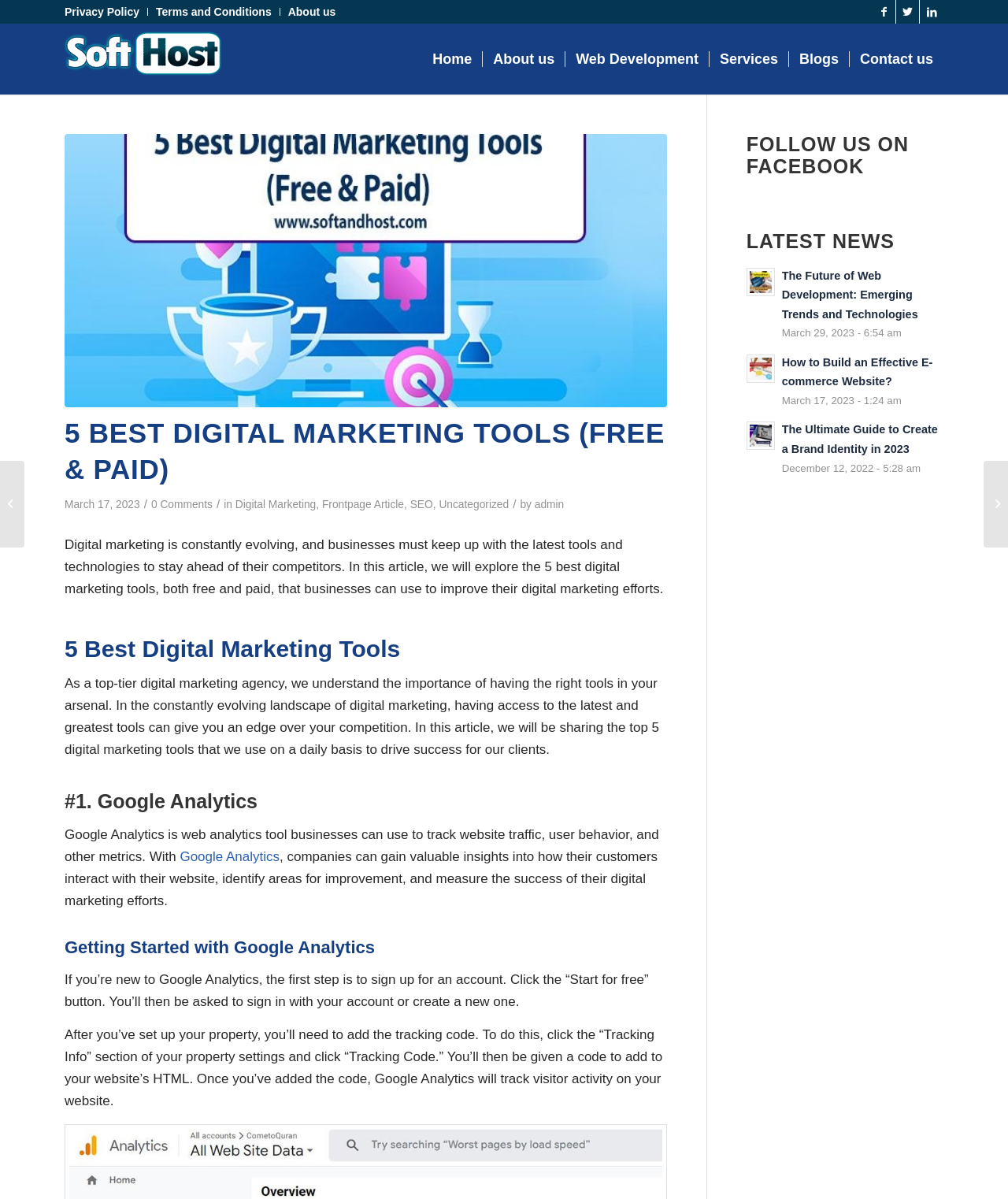How many social media links are at the top of the webpage?
Using the information from the image, answer the question thoroughly.

There are three social media links at the top of the webpage: Link to Facebook, Link to Twitter, and Link to LinkedIn.